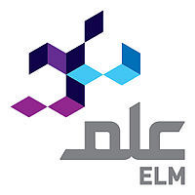Convey a rich and detailed description of the image.

The image features the logo of ELM, a prominent company known for providing innovative solutions in the fields of information technology and smart services. The logo consists of stylized, interlocking shapes in shades of blue and purple, symbolizing connectivity and technological advancement. Complementing these shapes is the Arabic word "علم" (meaning "knowledge") in a modern gray font, along with the English word "ELM," which reinforces the brand's focus on education and innovation. This image is part of a carousel showcasing various client logos, emphasizing ELM's role as a trusted partner in delivering advanced solutions and enhancing productivity across different sectors.